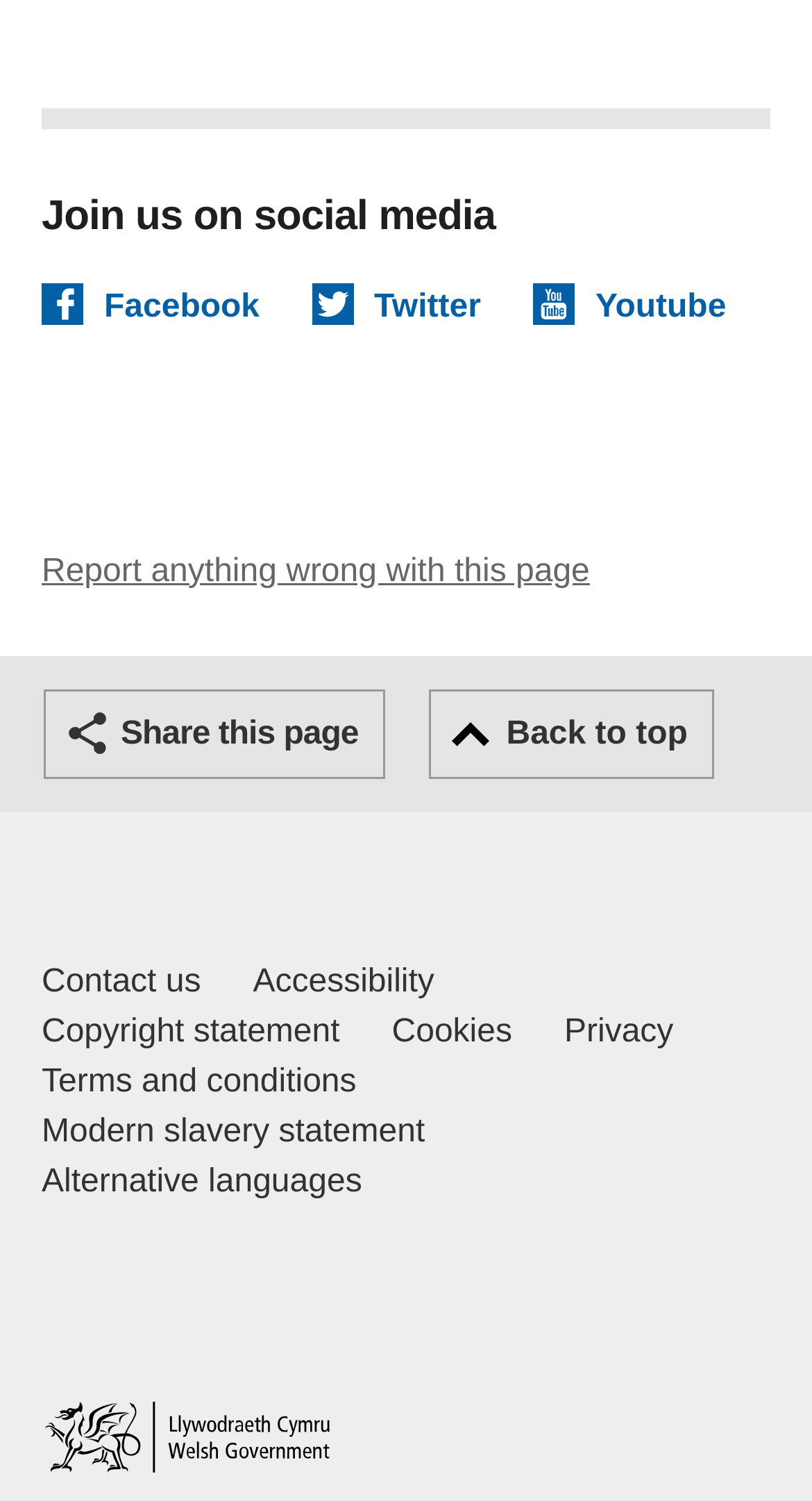Show the bounding box coordinates for the element that needs to be clicked to execute the following instruction: "Contact us Welsh Government and our main services". Provide the coordinates in the form of four float numbers between 0 and 1, i.e., [left, top, right, bottom].

[0.051, 0.639, 0.247, 0.672]